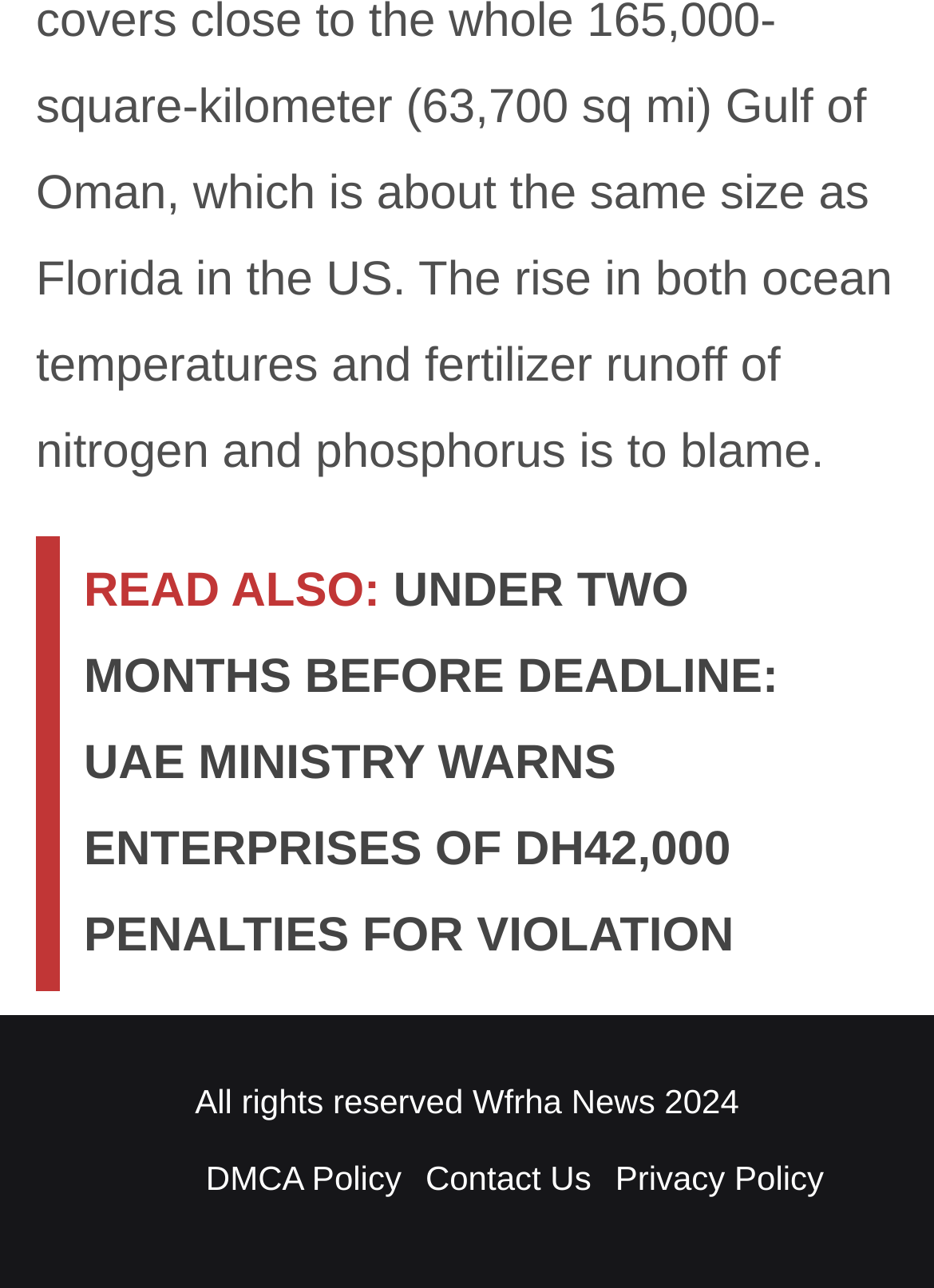How many links are there in the footer section?
Relying on the image, give a concise answer in one word or a brief phrase.

3